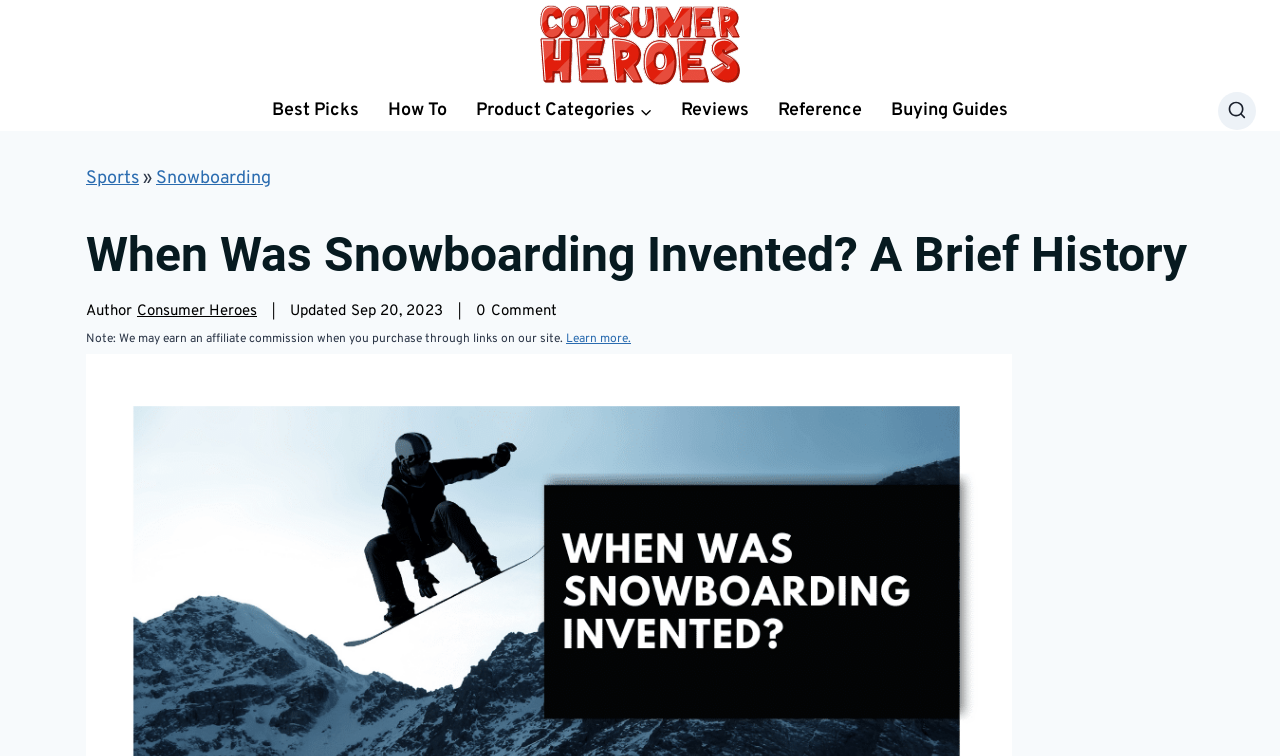Bounding box coordinates are given in the format (top-left x, top-left y, bottom-right x, bottom-right y). All values should be floating point numbers between 0 and 1. Provide the bounding box coordinate for the UI element described as: Search

[0.952, 0.121, 0.981, 0.171]